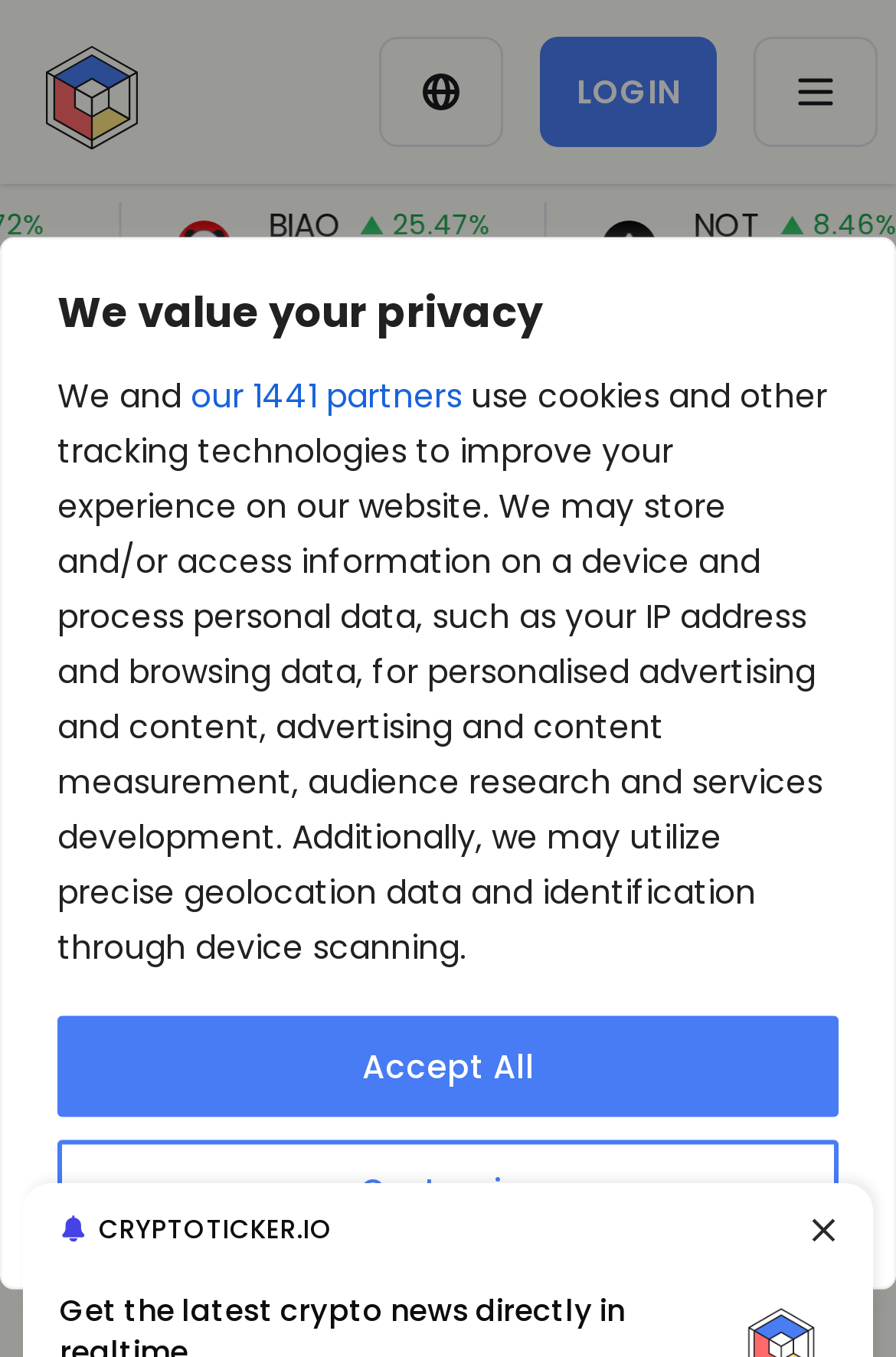From the element description Login, predict the bounding box coordinates of the UI element. The coordinates must be specified in the format (top-left x, top-left y, bottom-right x, bottom-right y) and should be within the 0 to 1 range.

[0.603, 0.027, 0.8, 0.108]